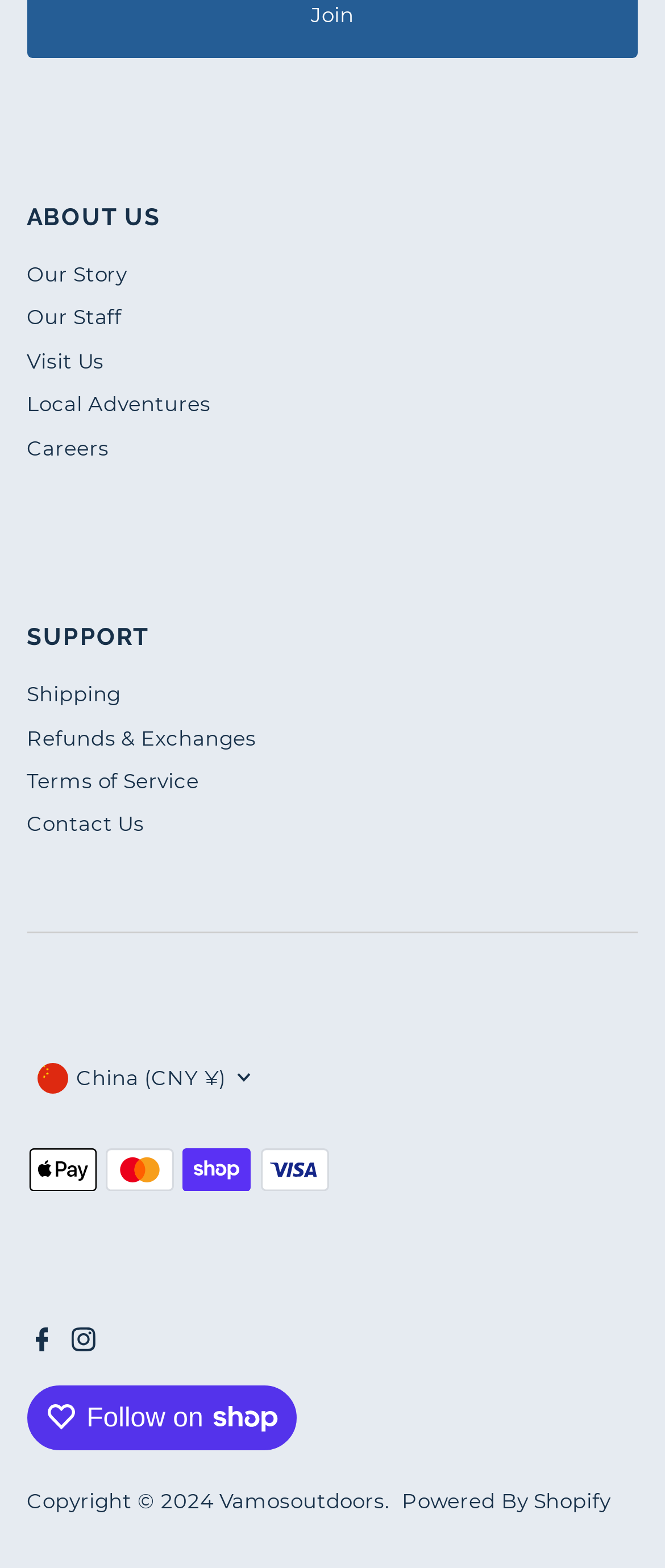Give a one-word or one-phrase response to the question: 
What payment methods are accepted?

Apple Pay, Mastercard, Shop Pay, Visa